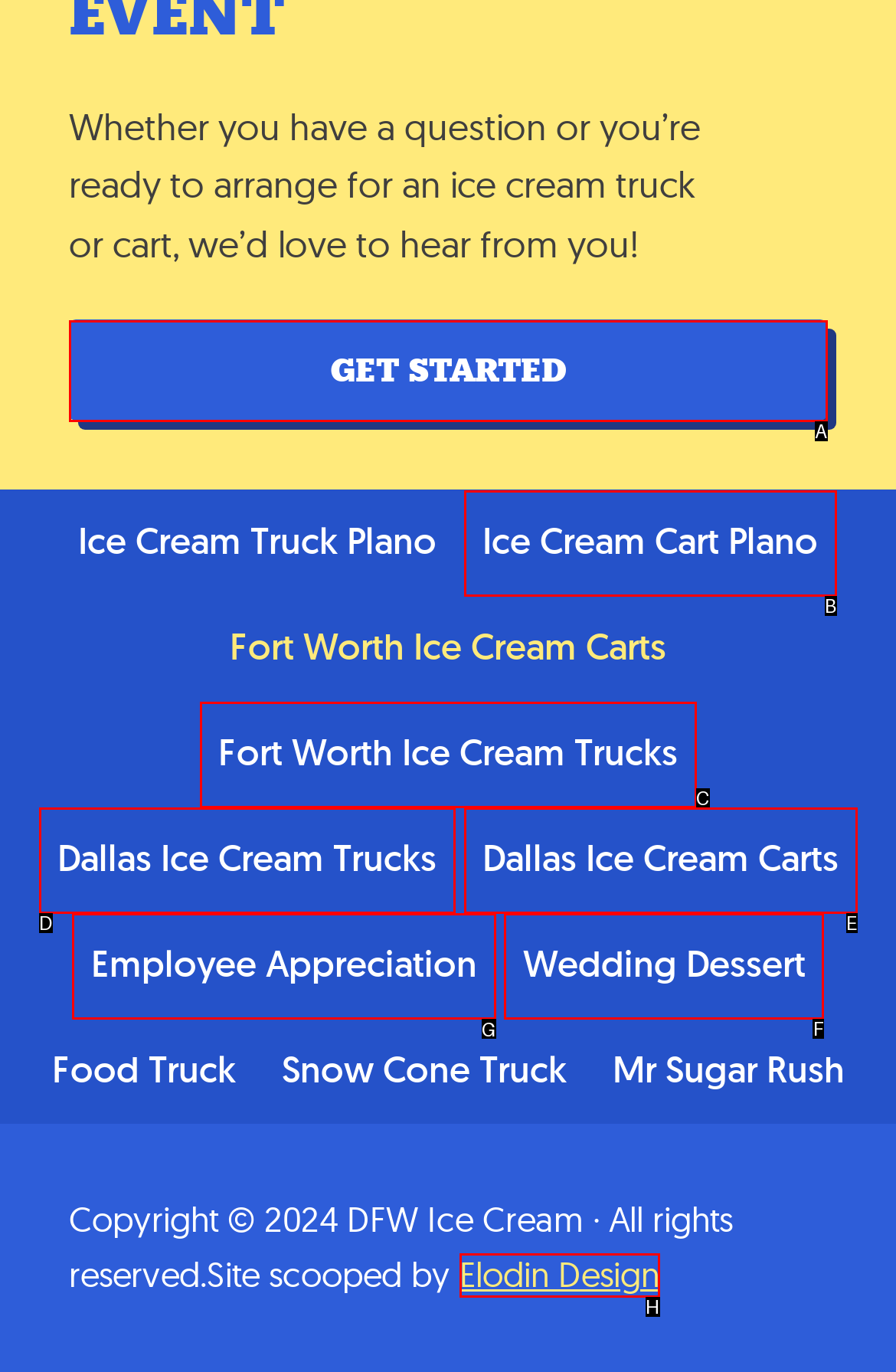Point out the HTML element I should click to achieve the following: Learn about Employee Appreciation Reply with the letter of the selected element.

G